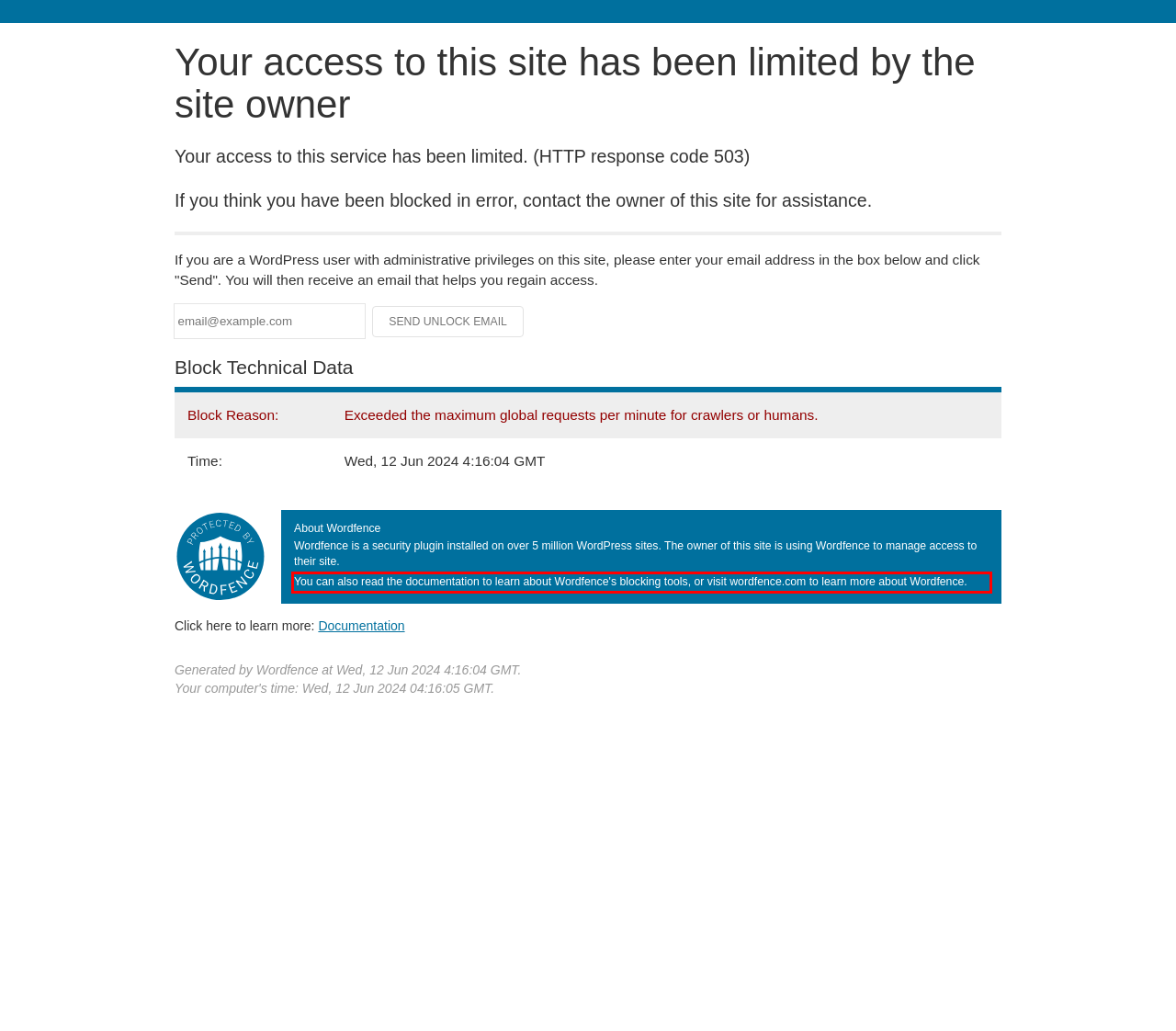Using the provided webpage screenshot, recognize the text content in the area marked by the red bounding box.

You can also read the documentation to learn about Wordfence's blocking tools, or visit wordfence.com to learn more about Wordfence.